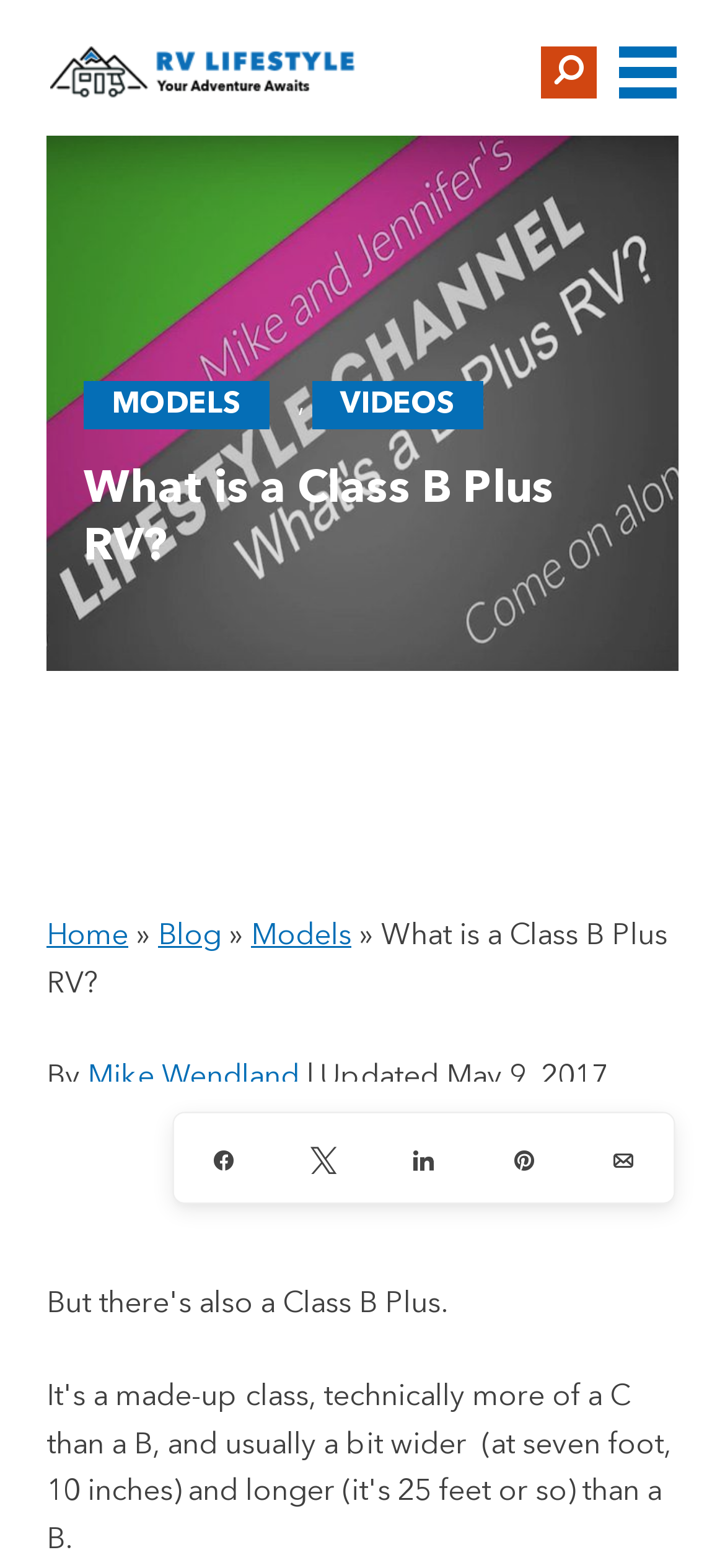Using the provided element description: "Videos", determine the bounding box coordinates of the corresponding UI element in the screenshot.

[0.431, 0.243, 0.667, 0.274]